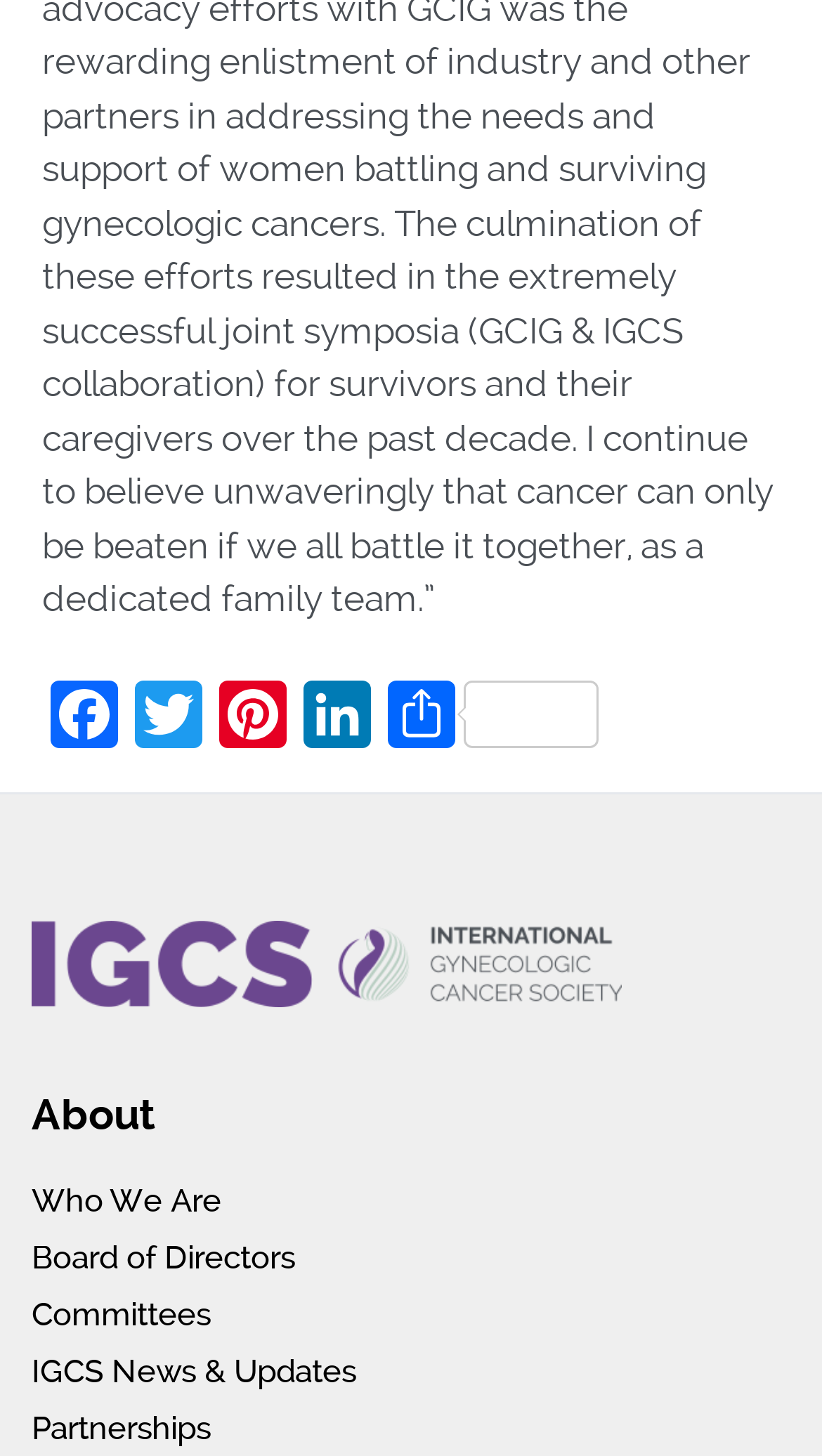What type of image is displayed on the webpage? Analyze the screenshot and reply with just one word or a short phrase.

Logo